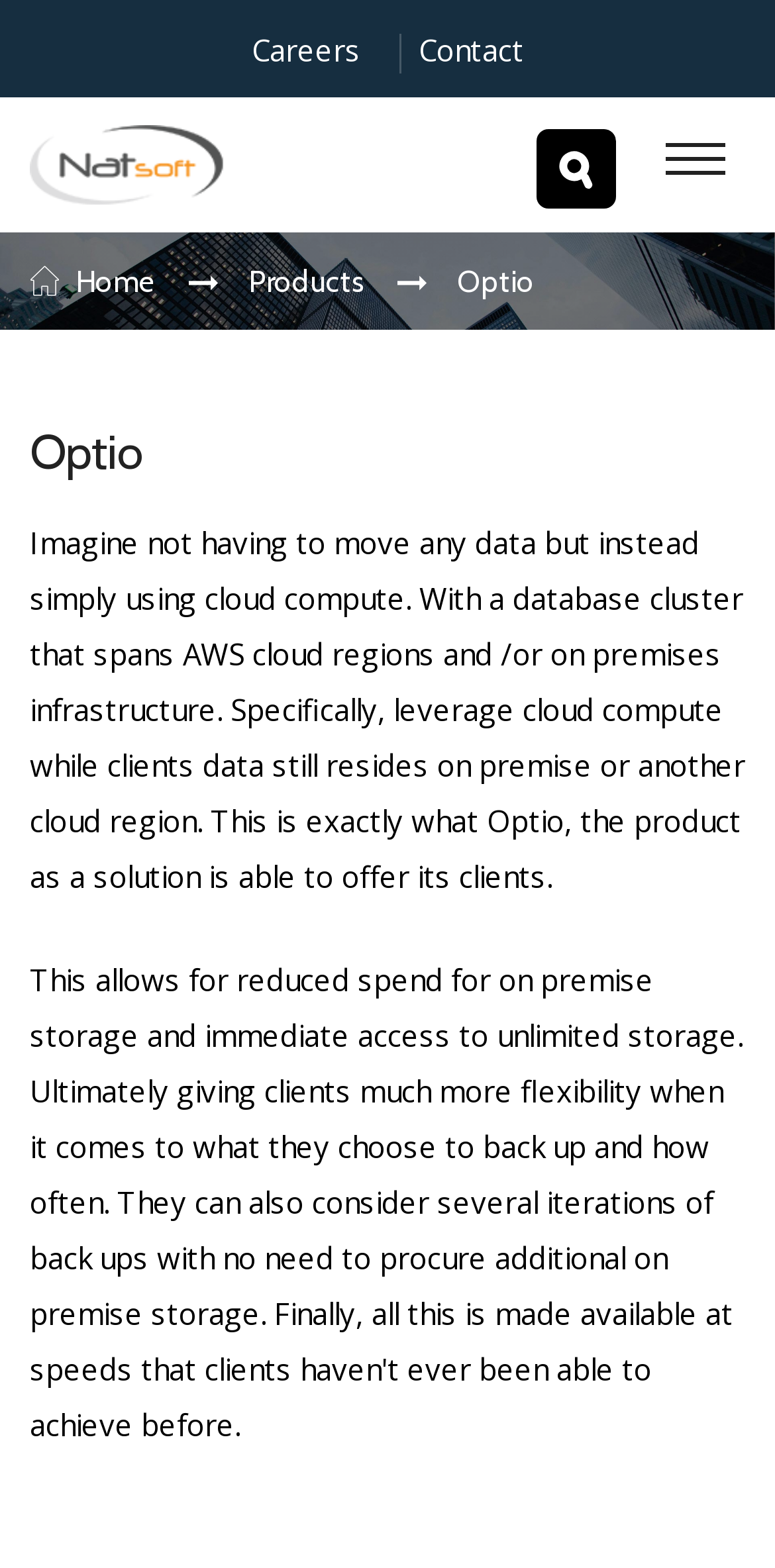Please answer the following question using a single word or phrase: How many links are in the top navigation bar?

3